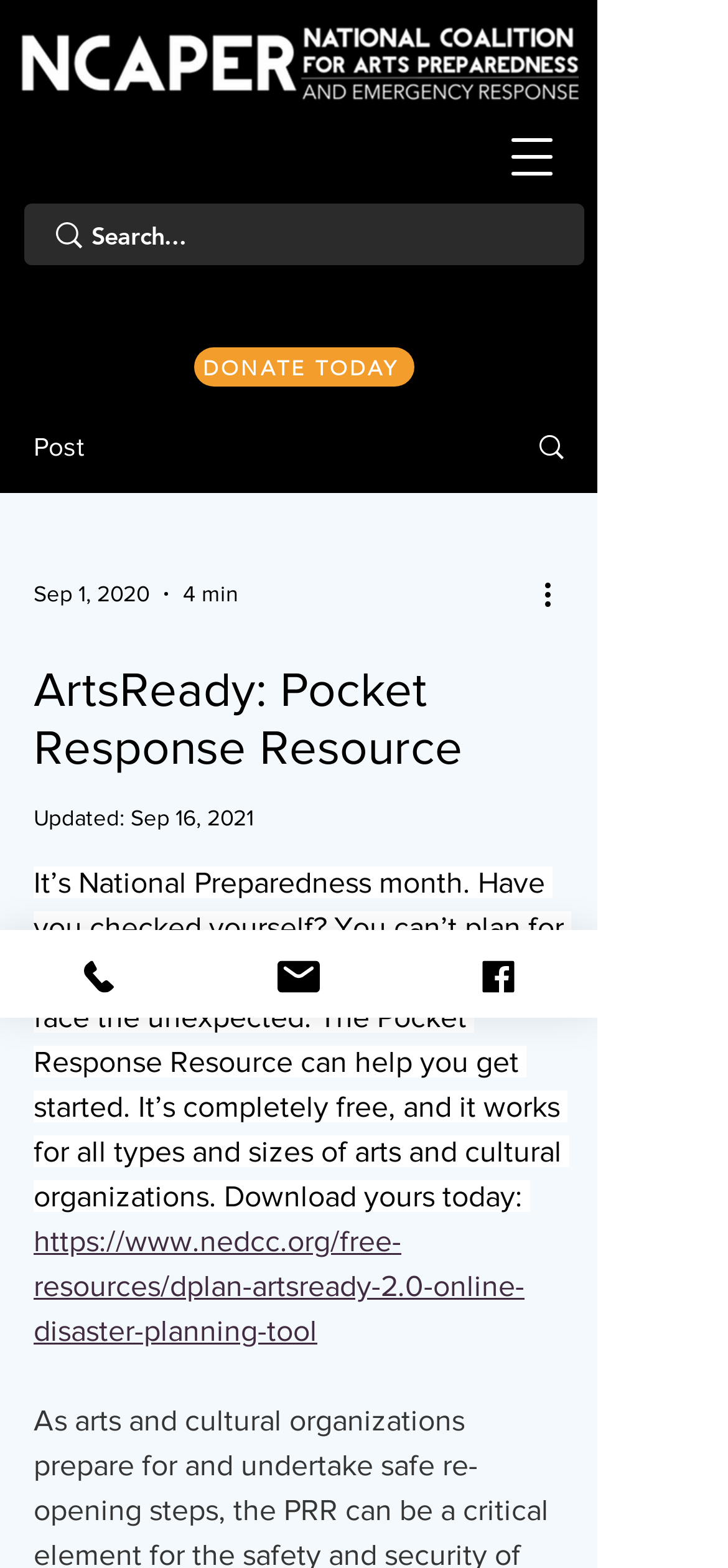How can users access the Pocket Response Resource?
Please answer the question with a detailed response using the information from the screenshot.

Users can access the Pocket Response Resource by downloading it, as indicated by the link 'https://www.nedcc.org/free-resources/dplan-artsready-2.0-online-disaster-planning-tool' with the text 'Download yours today:' This implies that the resource is available for download on the website.